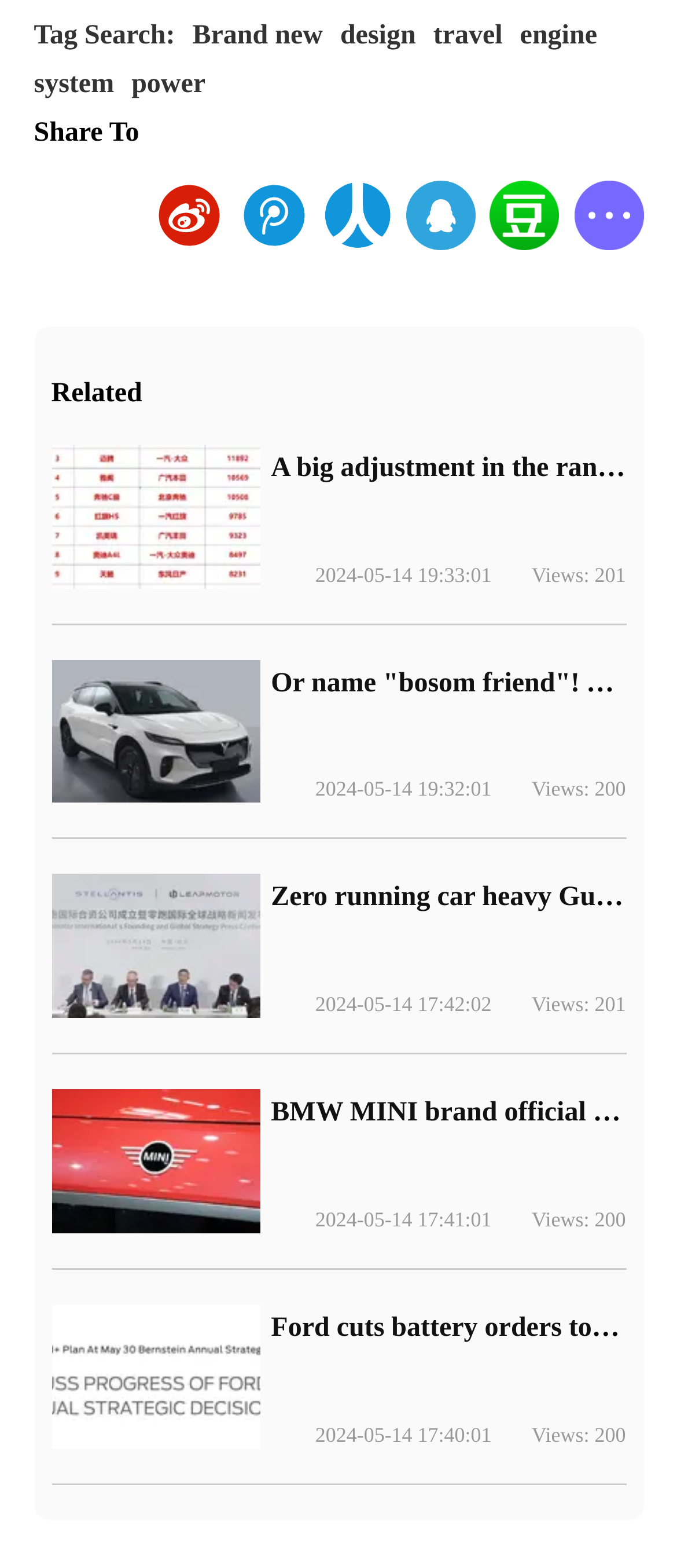Select the bounding box coordinates of the element I need to click to carry out the following instruction: "Check the BMW MINI brand official Xuan!".

[0.4, 0.7, 0.985, 0.719]